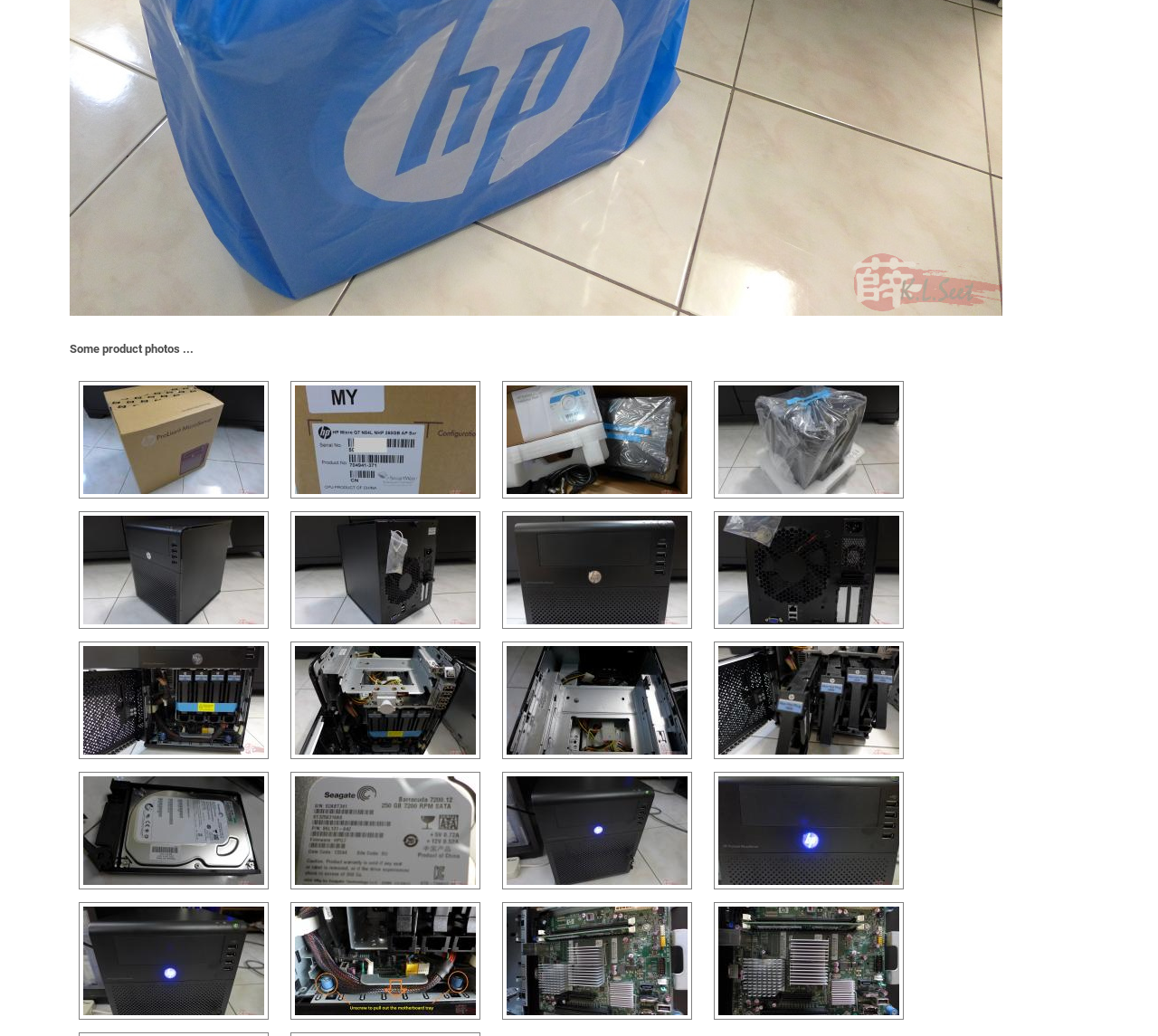What is the main content of this webpage? From the image, respond with a single word or brief phrase.

Product photos